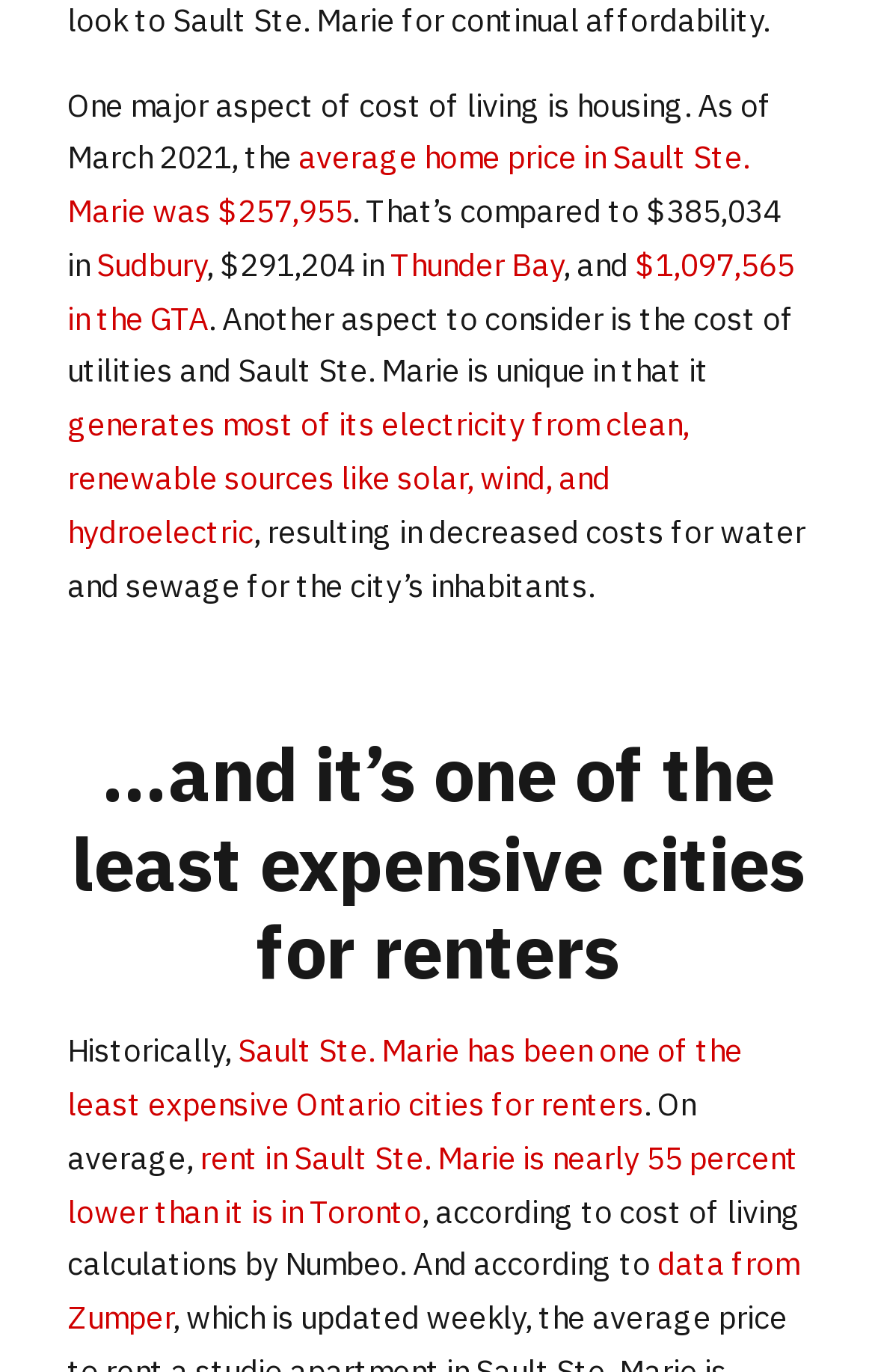Locate the bounding box coordinates of the element that should be clicked to fulfill the instruction: "Visit the data source from Zumper".

[0.077, 0.907, 0.913, 0.975]